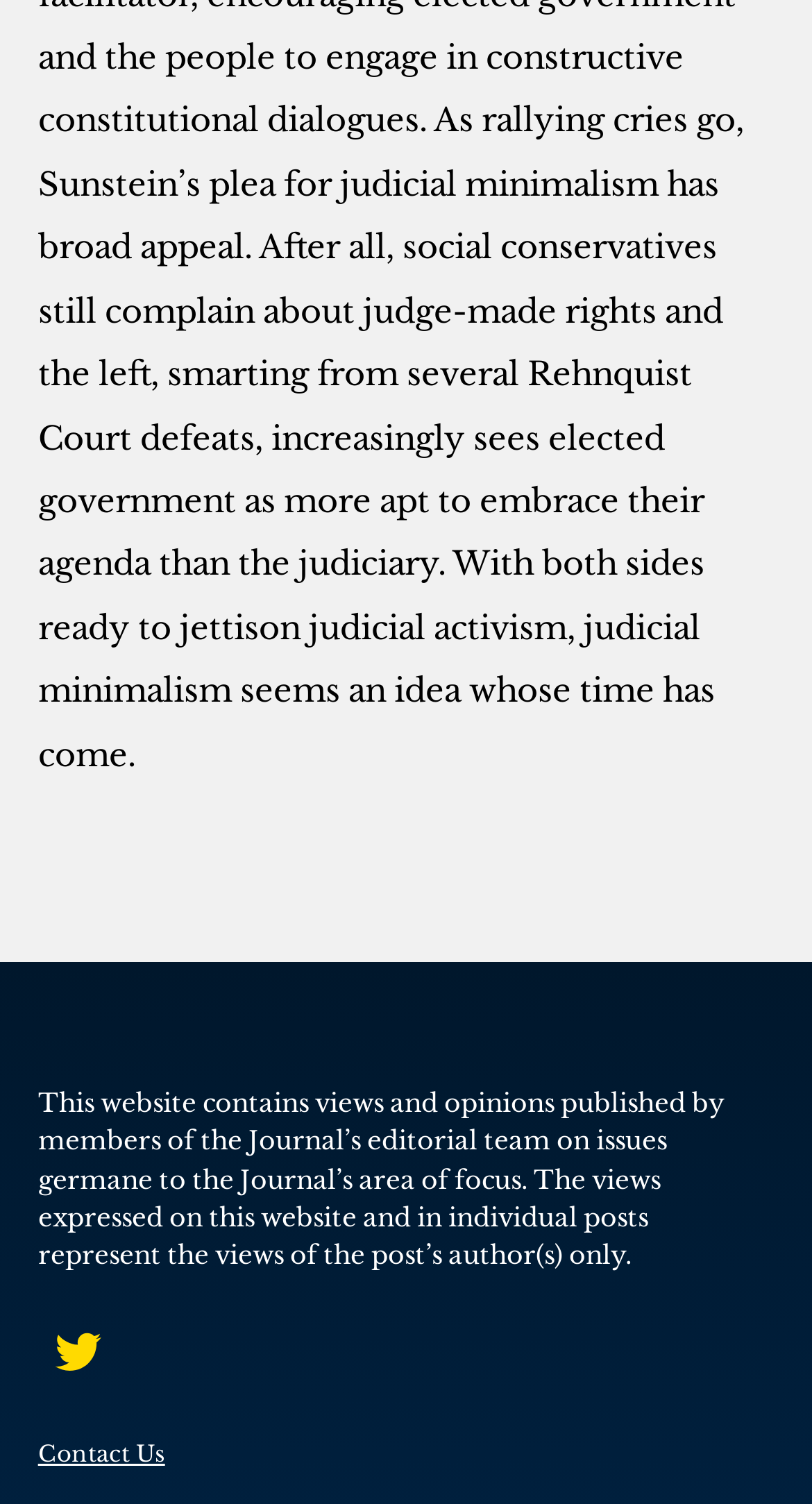Are the views expressed on this website representative of the Journal?
From the details in the image, provide a complete and detailed answer to the question.

Based on the static text at the top of the webpage, it is clear that the views expressed on this website and in individual posts represent the views of the post's author(s) only, and not the Journal as a whole.